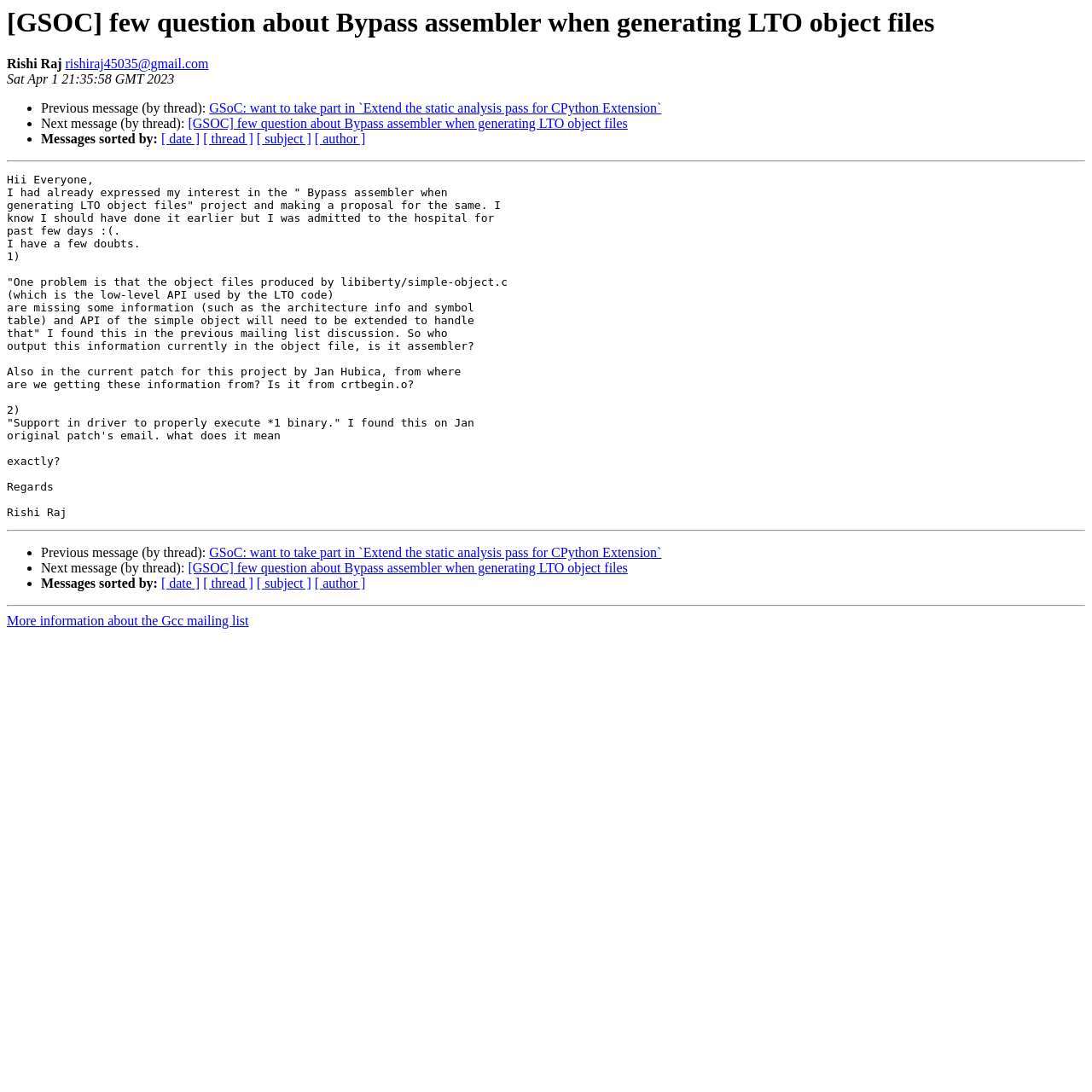Please determine the bounding box coordinates of the area that needs to be clicked to complete this task: 'View next message in thread'. The coordinates must be four float numbers between 0 and 1, formatted as [left, top, right, bottom].

[0.038, 0.107, 0.172, 0.12]